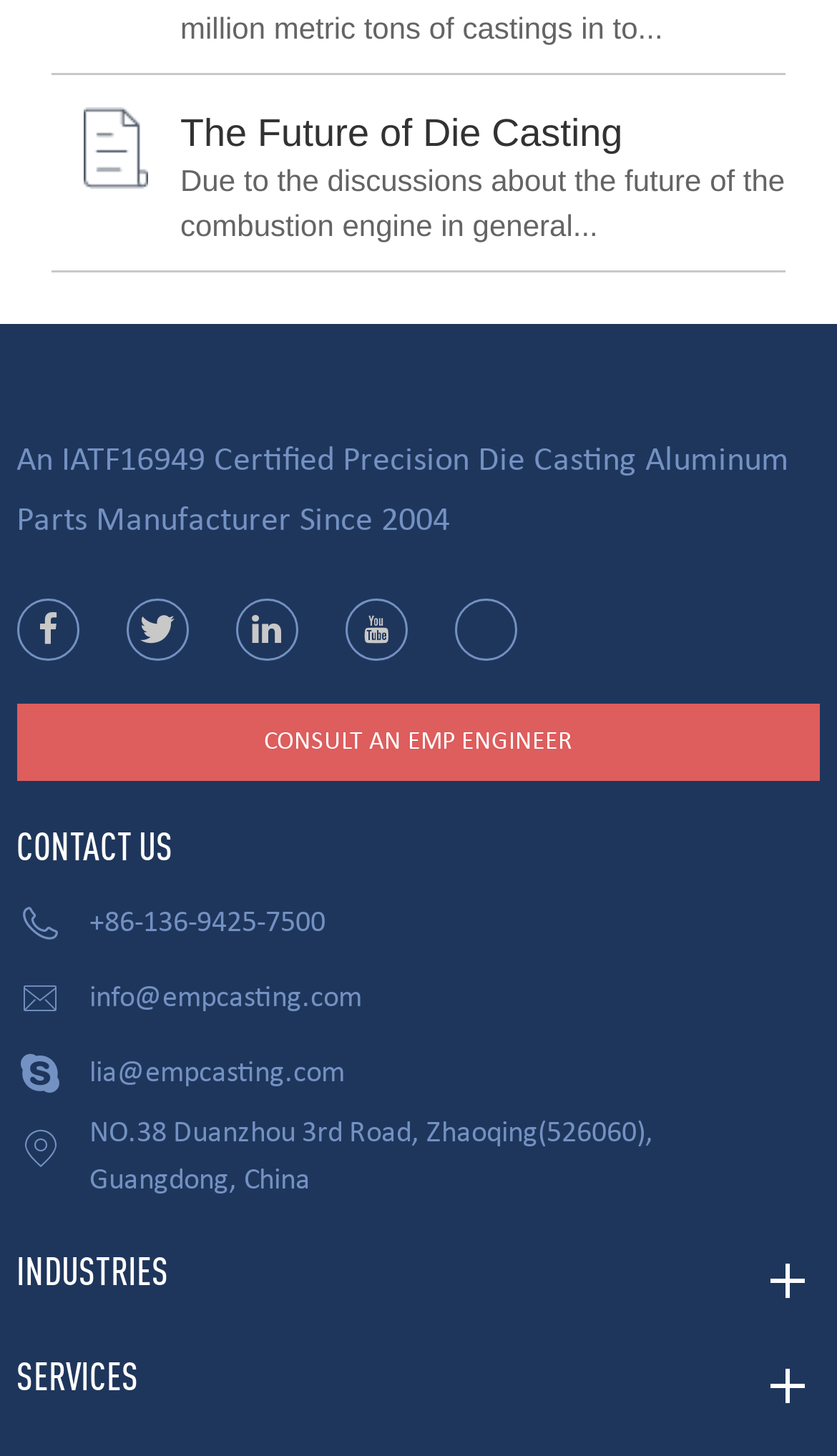Please use the details from the image to answer the following question comprehensively:
What is the phone number of the company?

The phone number of the company can be found at the bottom of the webpage, next to the icon ''.